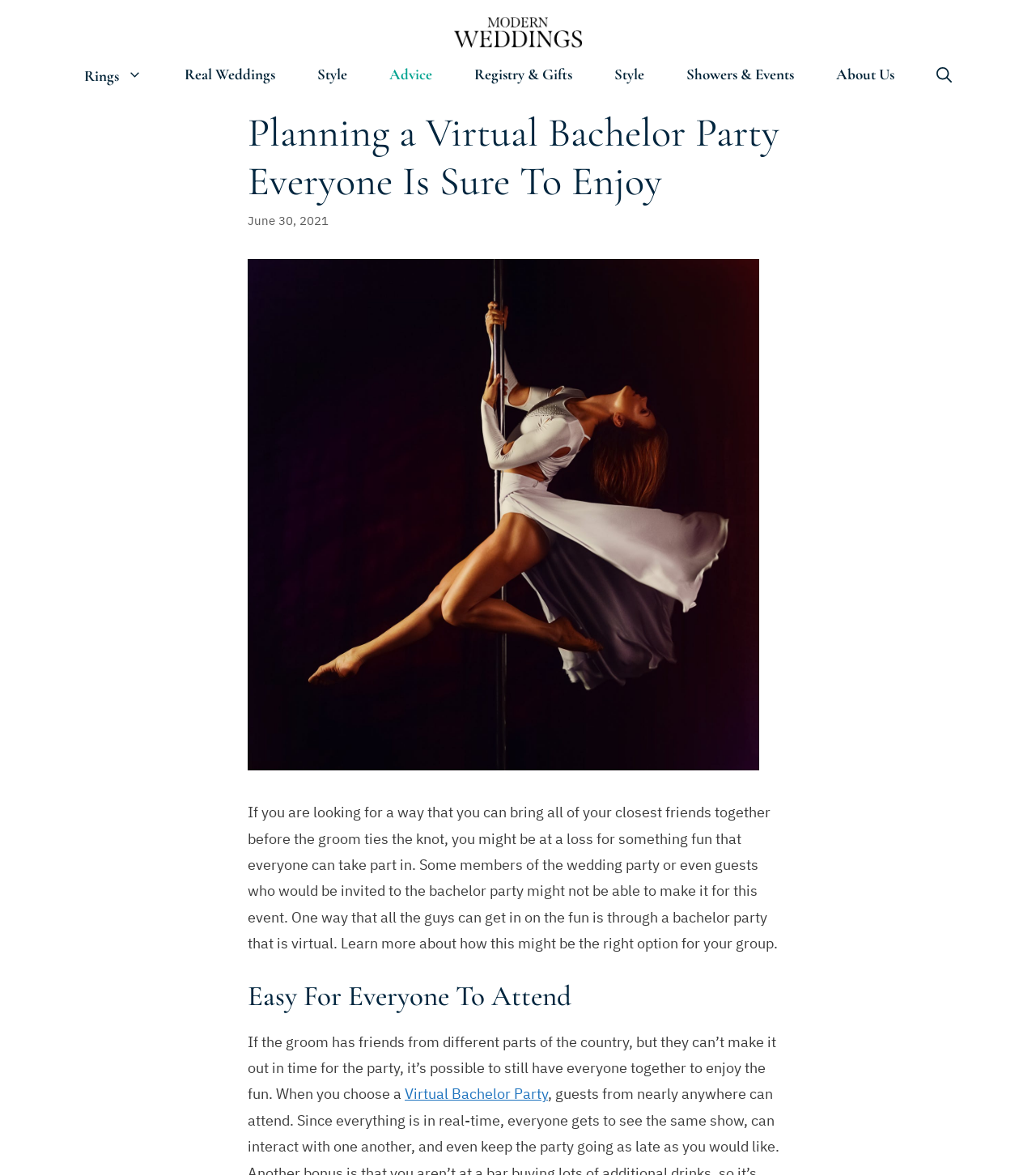What is the name of the website?
Look at the webpage screenshot and answer the question with a detailed explanation.

I determined the name of the website by looking at the banner element at the top of the webpage, which contains a link with the text 'Modern Weddings'.